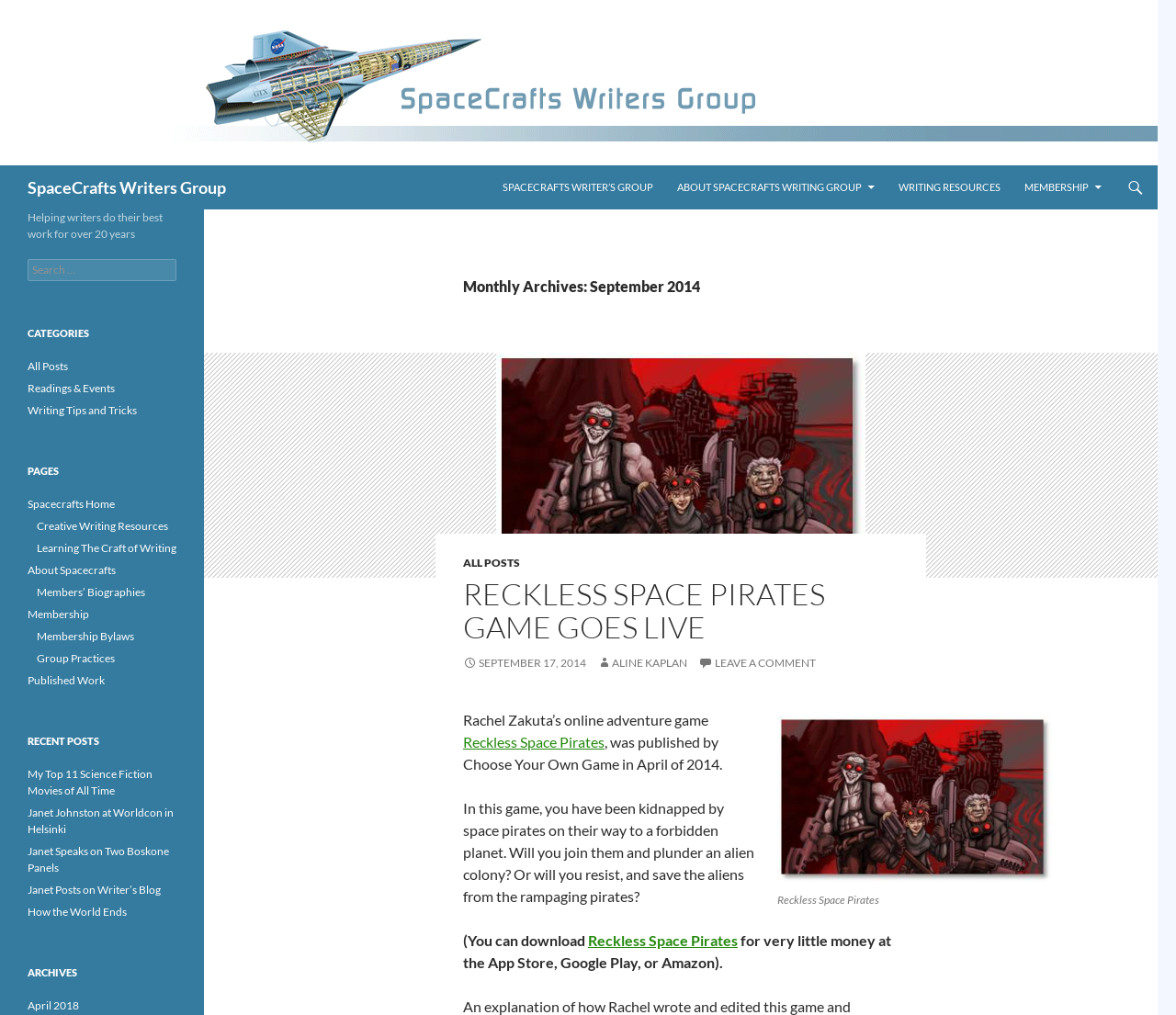Using the provided element description: "Membership", identify the bounding box coordinates. The coordinates should be four floats between 0 and 1 in the order [left, top, right, bottom].

[0.862, 0.163, 0.946, 0.206]